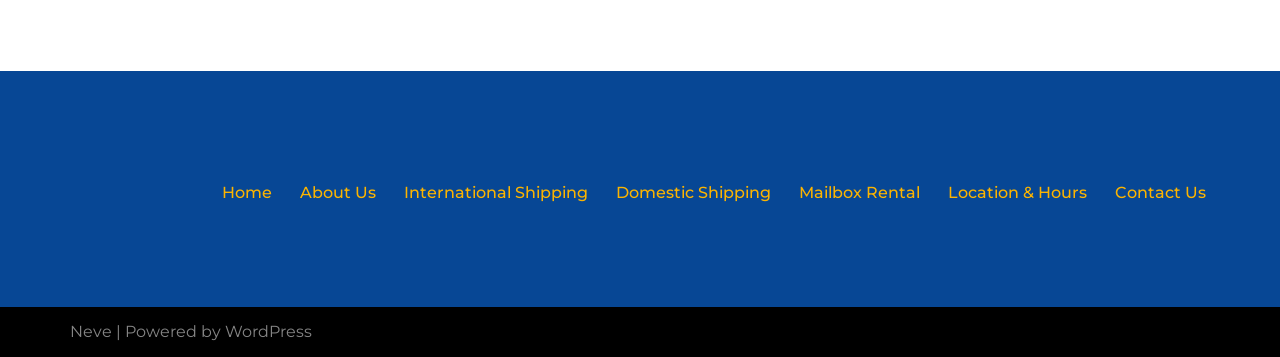Kindly determine the bounding box coordinates for the clickable area to achieve the given instruction: "visit the mailbox rental page".

[0.624, 0.502, 0.719, 0.576]